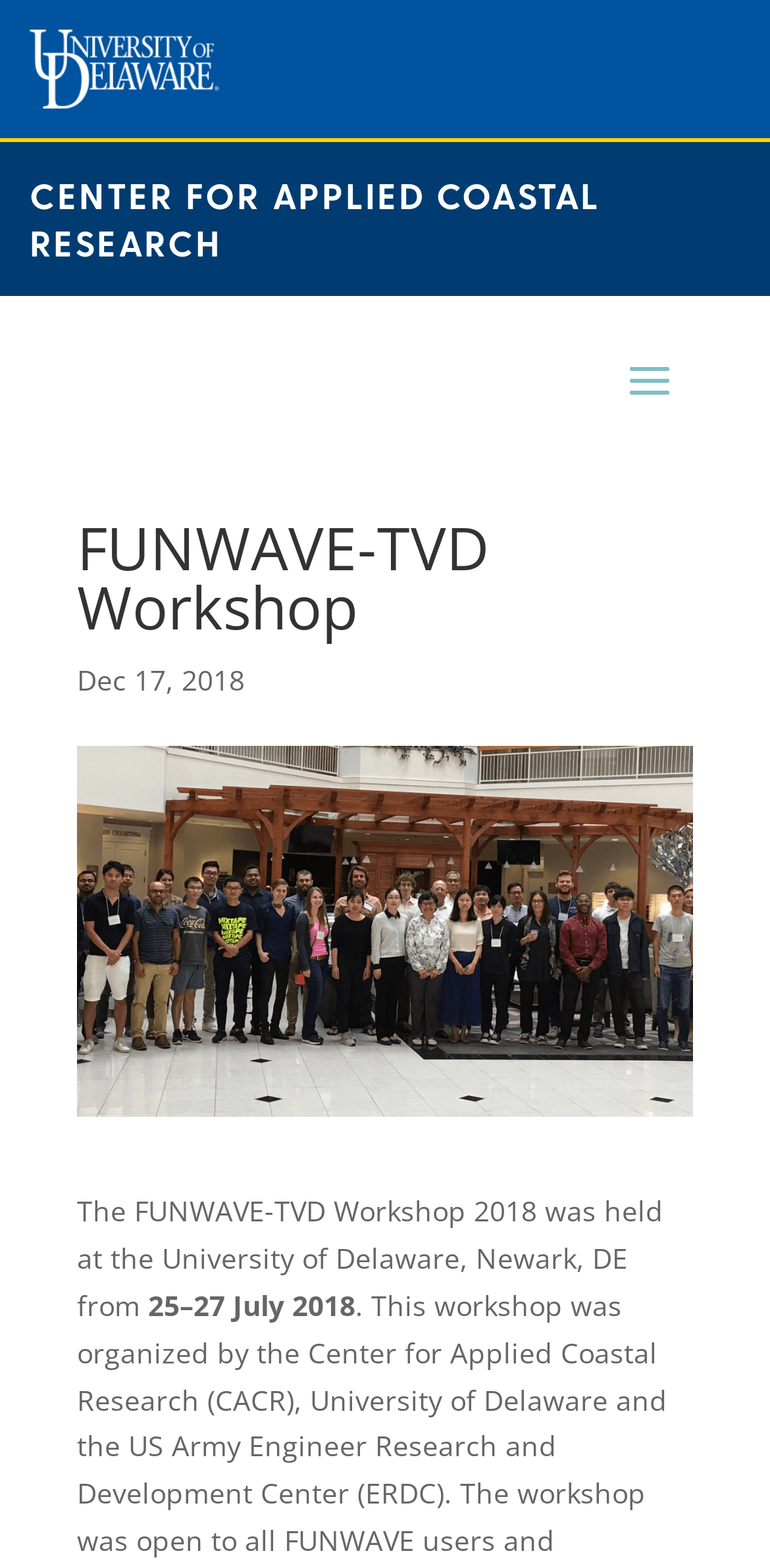Produce an extensive caption that describes everything on the webpage.

The webpage is about the FUNWAVE-TVD Workshop 2018, which was held at the University of Delaware. At the top left of the page, there is an image of the University of Delaware logo. Below the logo, there is a link to the Center for Applied Coastal Research. 

The main title of the workshop, "FUNWAVE-TVD Workshop", is prominently displayed in the middle of the top section of the page. To the right of the title, there is a date, "Dec 17, 2018". Below the title, there is a large image related to the workshop.

The main content of the page is a paragraph of text that describes the workshop. The text starts with "The FUNWAVE-TVD Workshop 2018 was held at the University of Delaware, Newark, DE from" and continues with the dates "25–27 July 2018". The text then explains that the workshop was organized by the Center for Applied Coastal Research, the University of Delaware, and the US Army Engineer Research and Development Center.